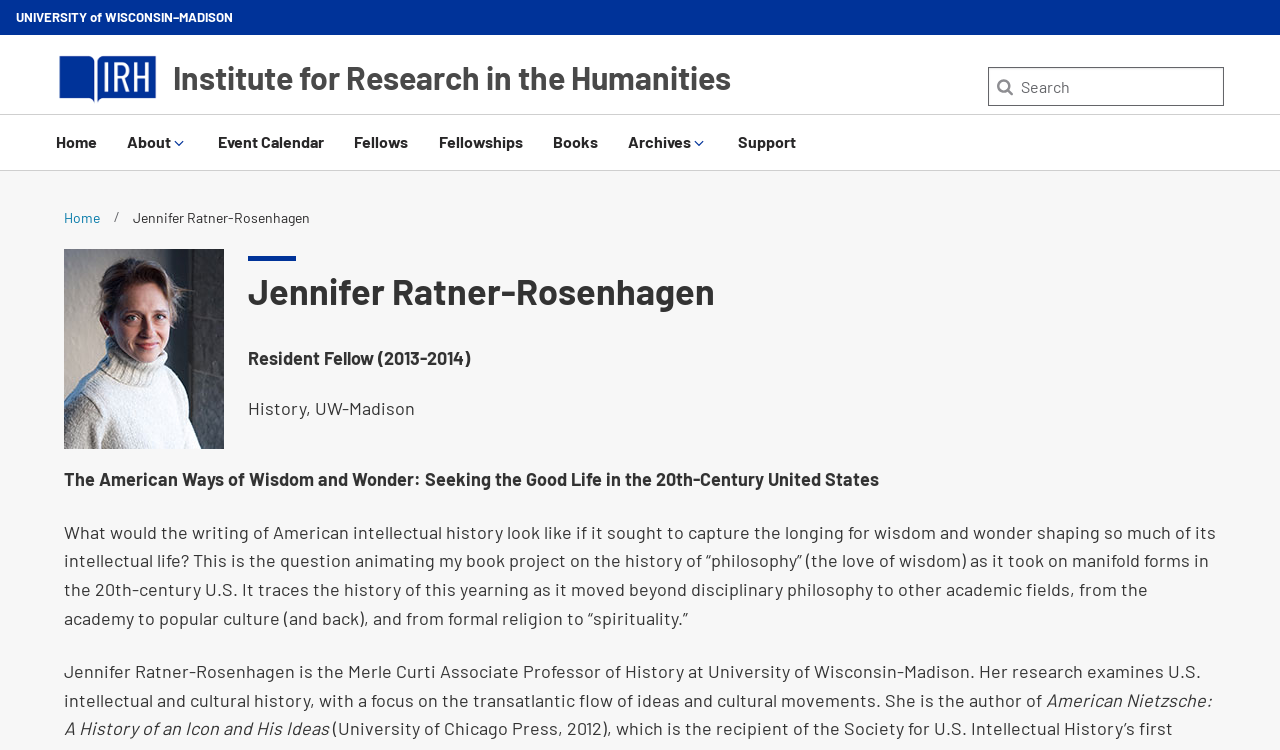Give a concise answer of one word or phrase to the question: 
What is the name of the university?

University of Wisconsin Madison